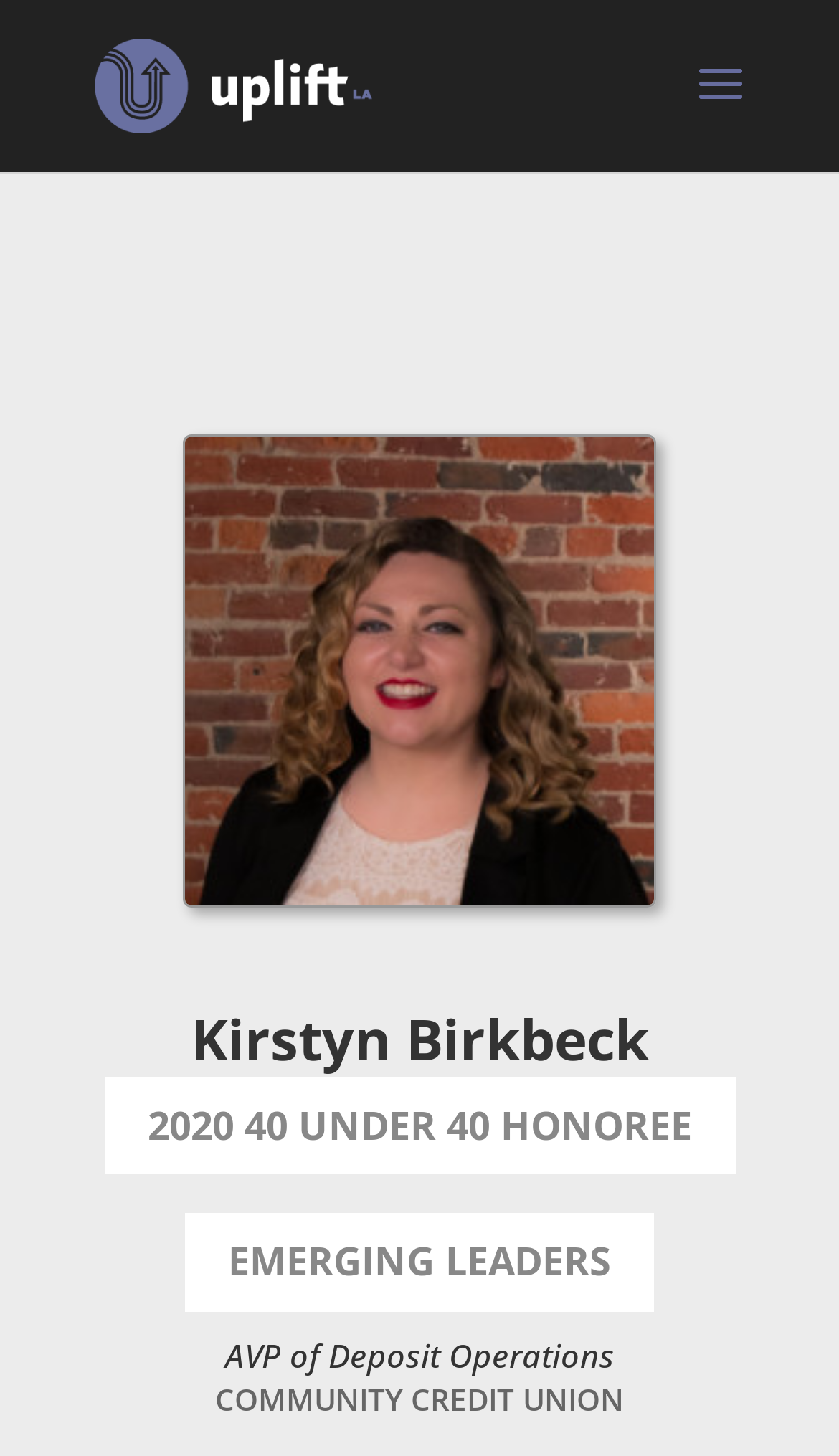Answer this question using a single word or a brief phrase:
What is Kirstyn Birkbeck's job title?

AVP of Deposit Operations